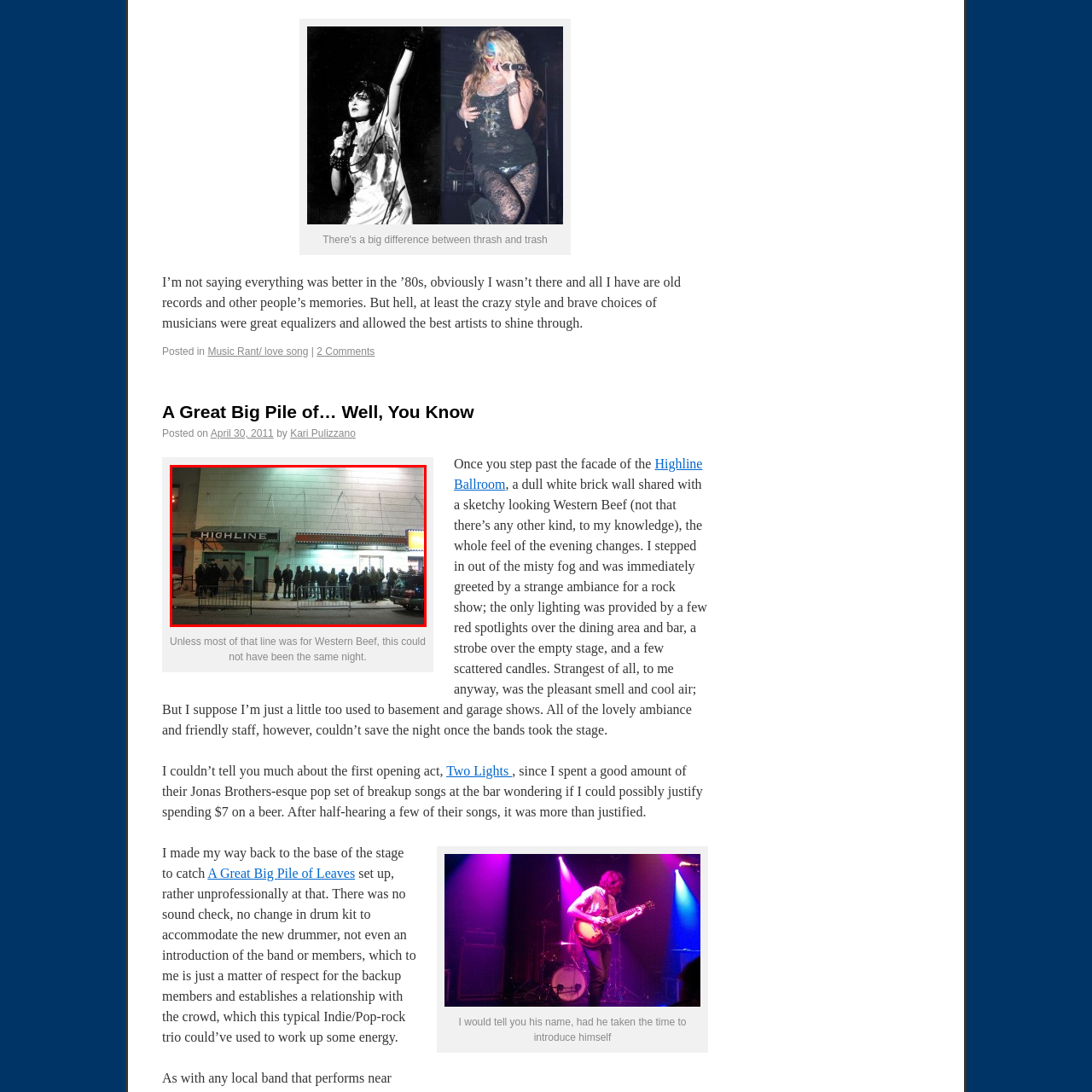Check the image highlighted in red, What is the significance of the 'HIGHLINE' sign?
 Please answer in a single word or phrase.

Symbolizing the venue's reputation